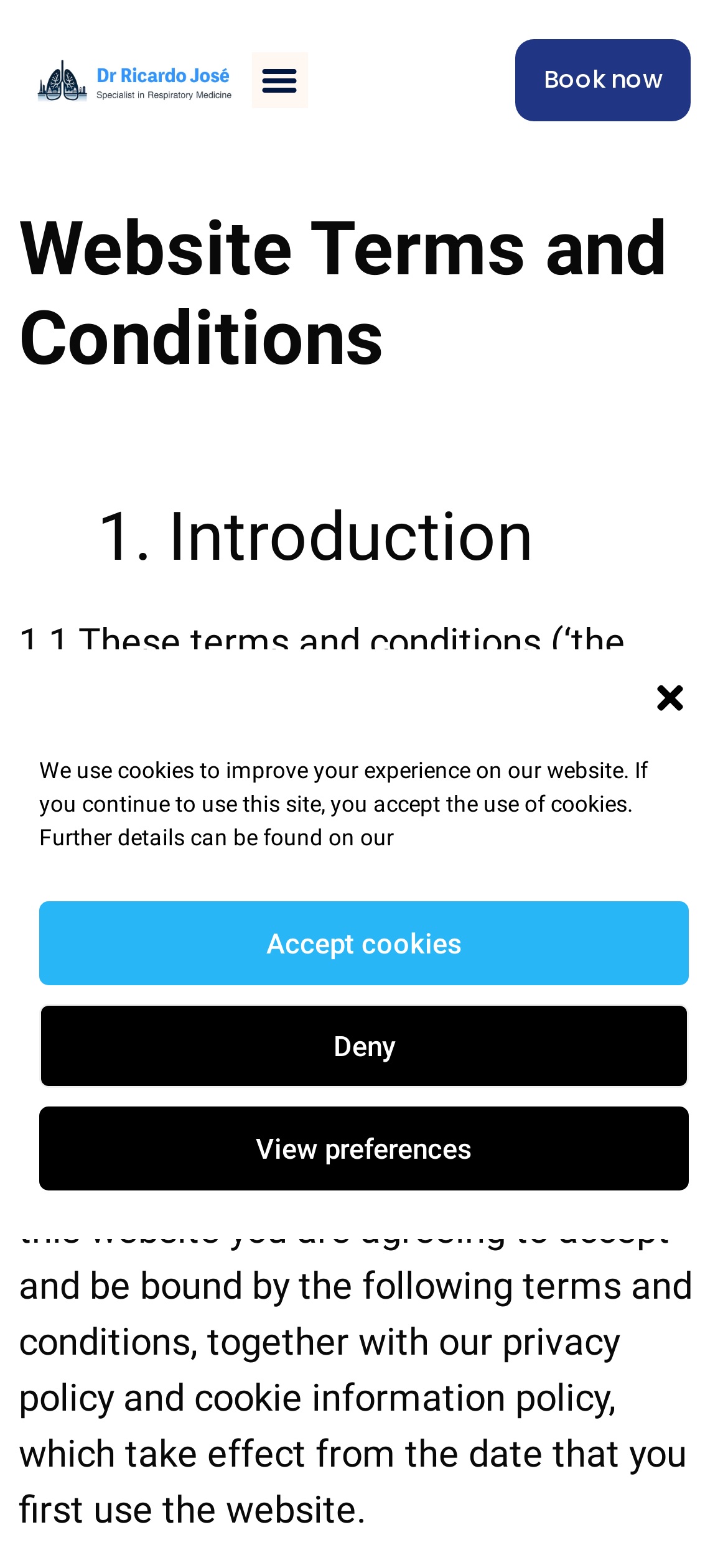Please predict the bounding box coordinates (top-left x, top-left y, bottom-right x, bottom-right y) for the UI element in the screenshot that fits the description: Menu

[0.346, 0.033, 0.423, 0.069]